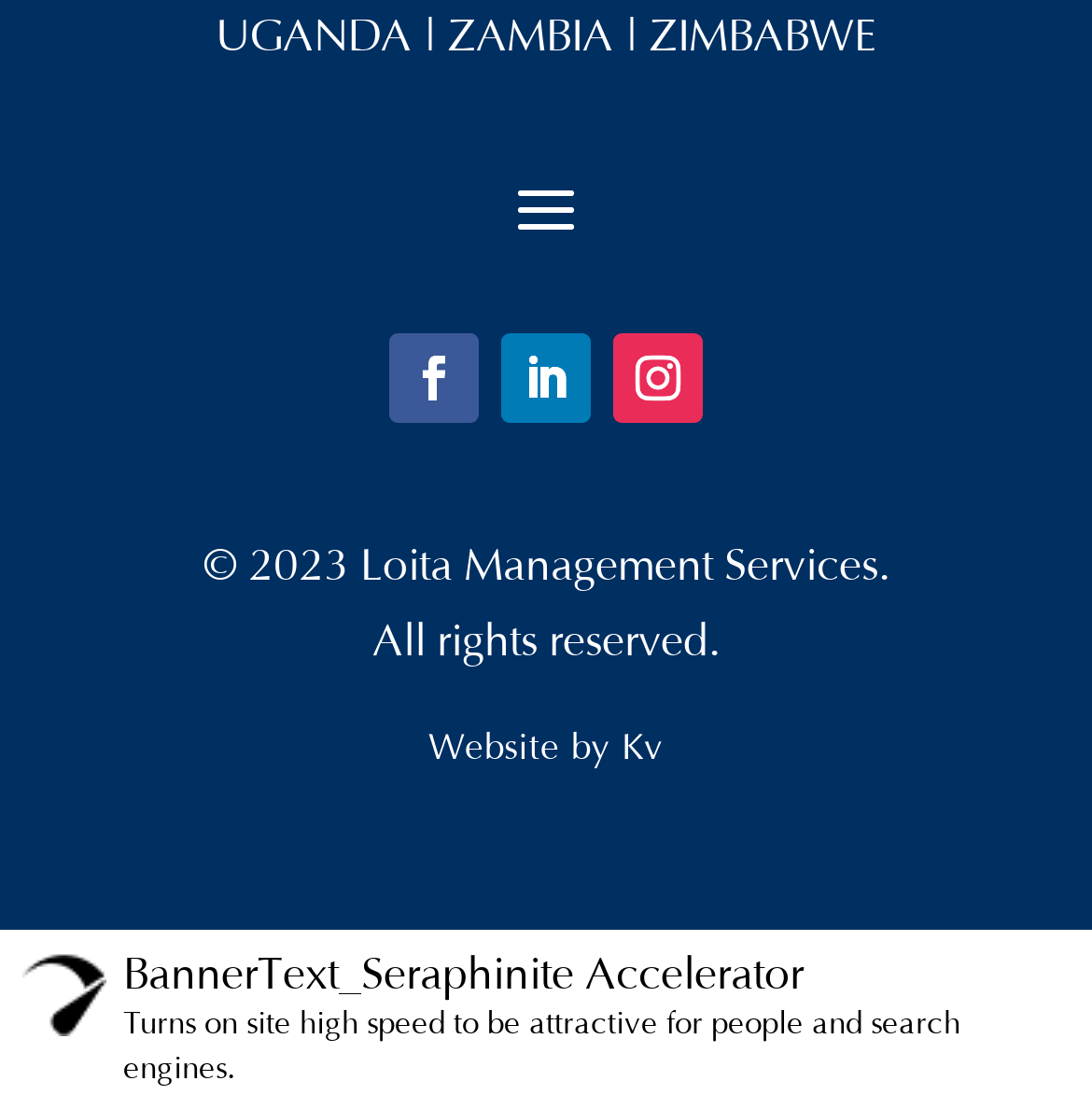Identify the bounding box of the HTML element described here: "Follow". Provide the coordinates as four float numbers between 0 and 1: [left, top, right, bottom].

[0.459, 0.301, 0.541, 0.381]